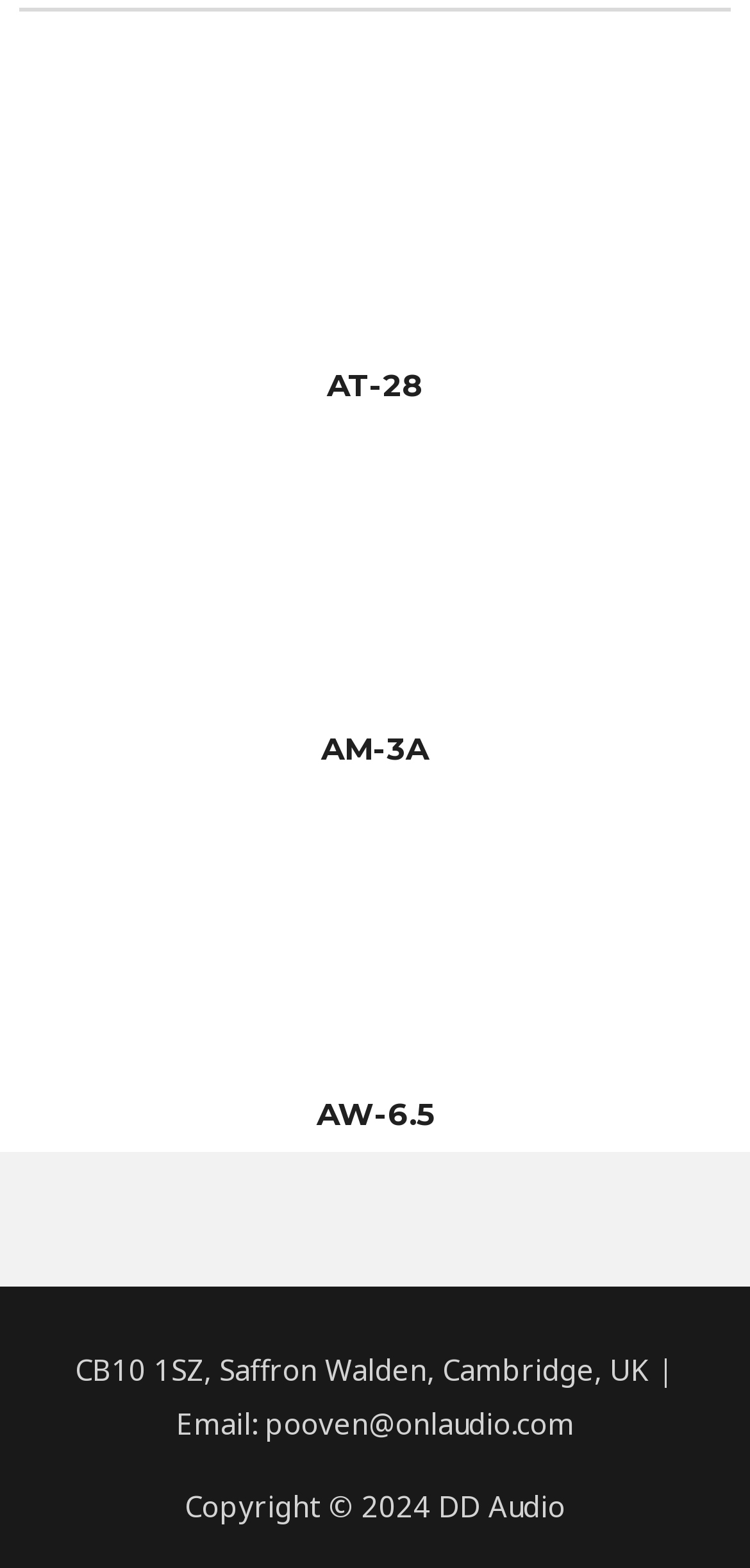What is the email address mentioned on the webpage?
Please provide a comprehensive answer based on the information in the image.

I found the email address mentioned on the webpage by looking at the StaticText element with the content 'CB10 1SZ, Saffron Walden, Cambridge, UK | Email: pooven@onlaudio.com'. The email address is pooven@onlaudio.com.